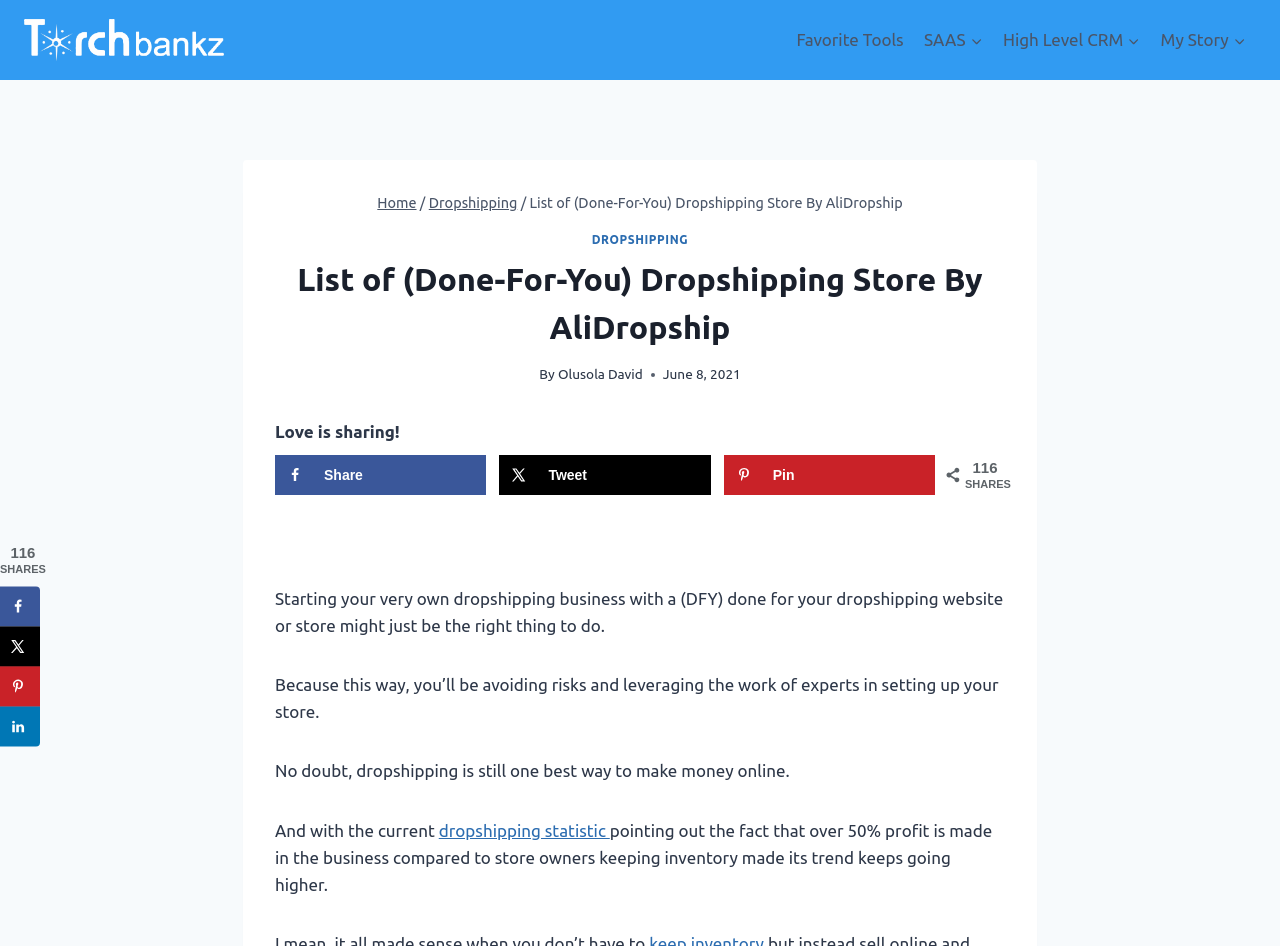What is the logo of the website?
Refer to the image and provide a one-word or short phrase answer.

Torchbankz